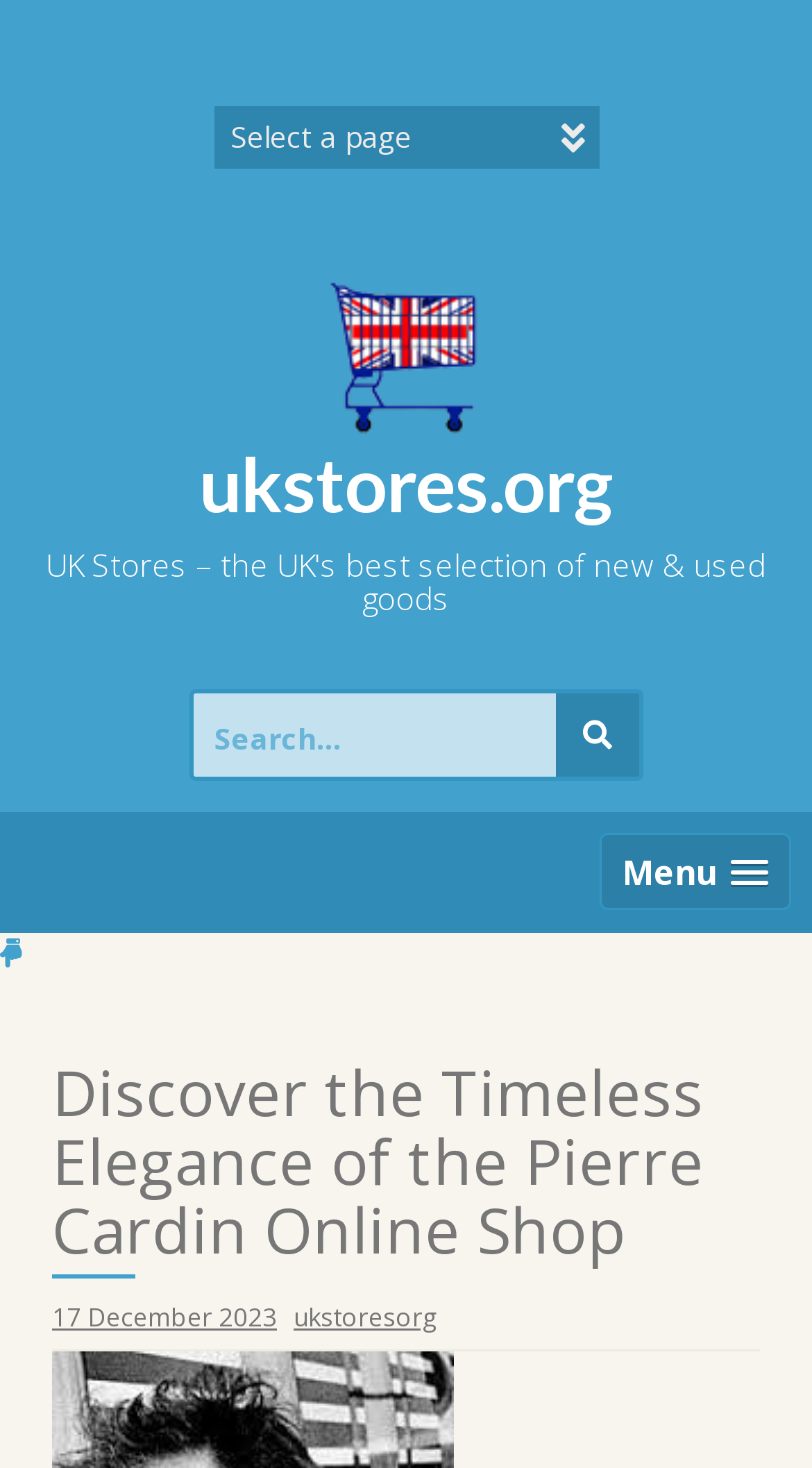Specify the bounding box coordinates of the area to click in order to follow the given instruction: "View the Pierre Cardin online shop."

[0.388, 0.224, 0.612, 0.251]